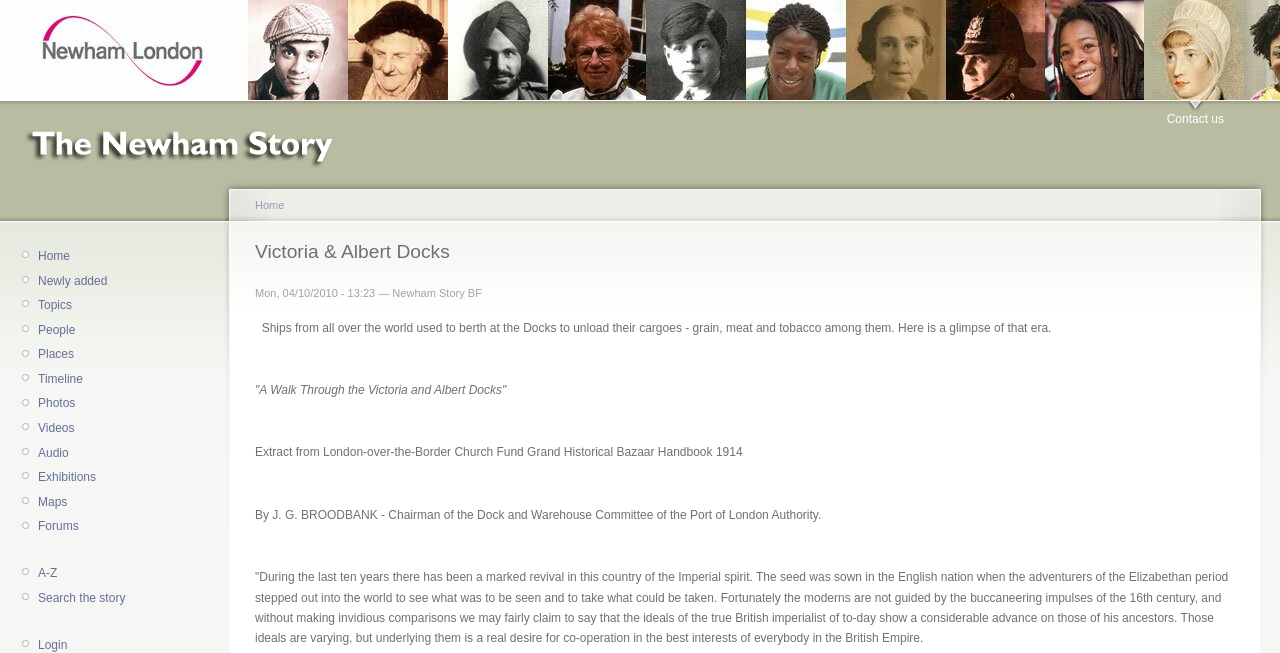Extract the bounding box coordinates for the UI element described as: "Newly added".

[0.03, 0.419, 0.084, 0.44]